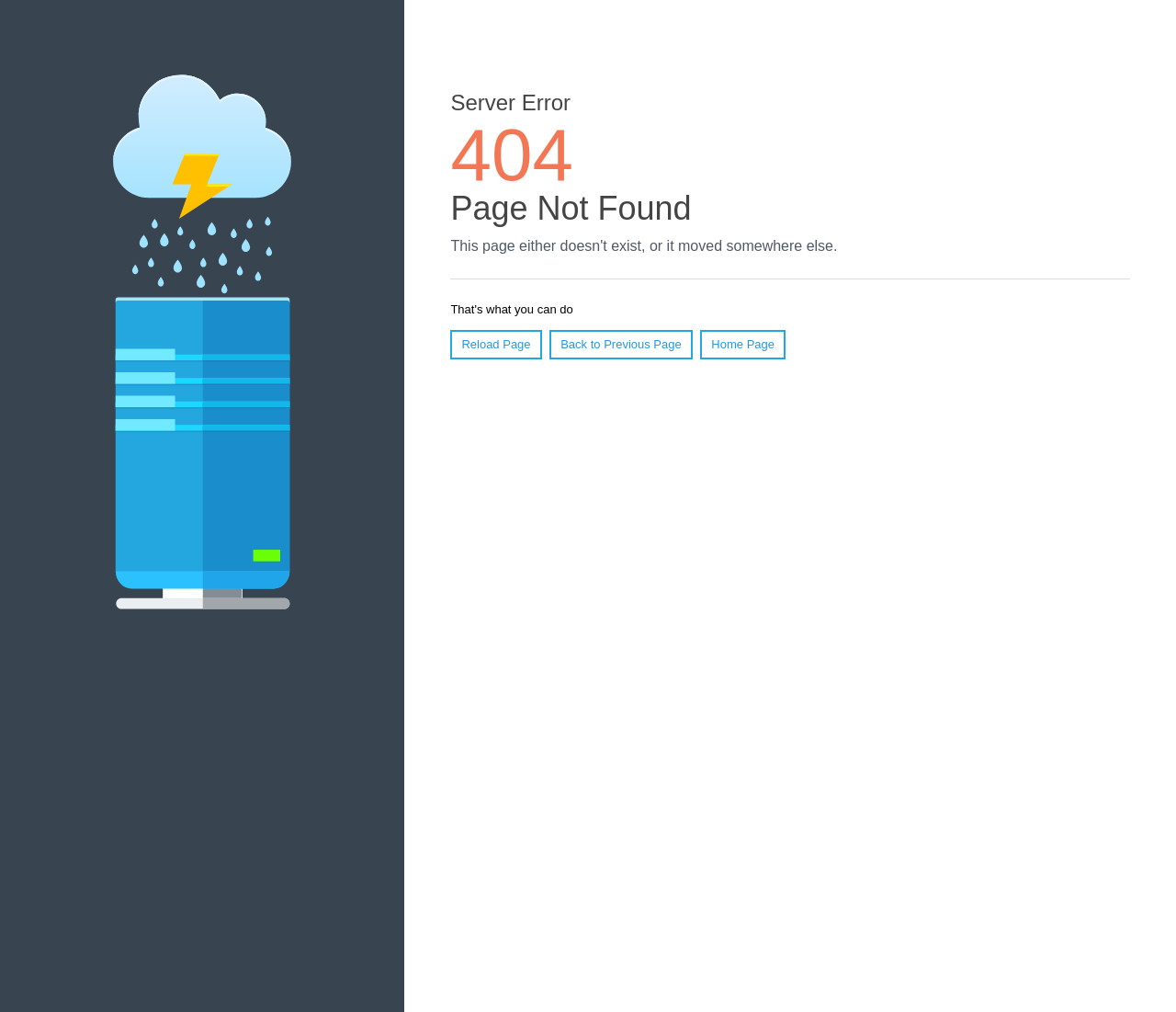Determine the bounding box for the described UI element: "Reload Page".

[0.383, 0.326, 0.461, 0.355]